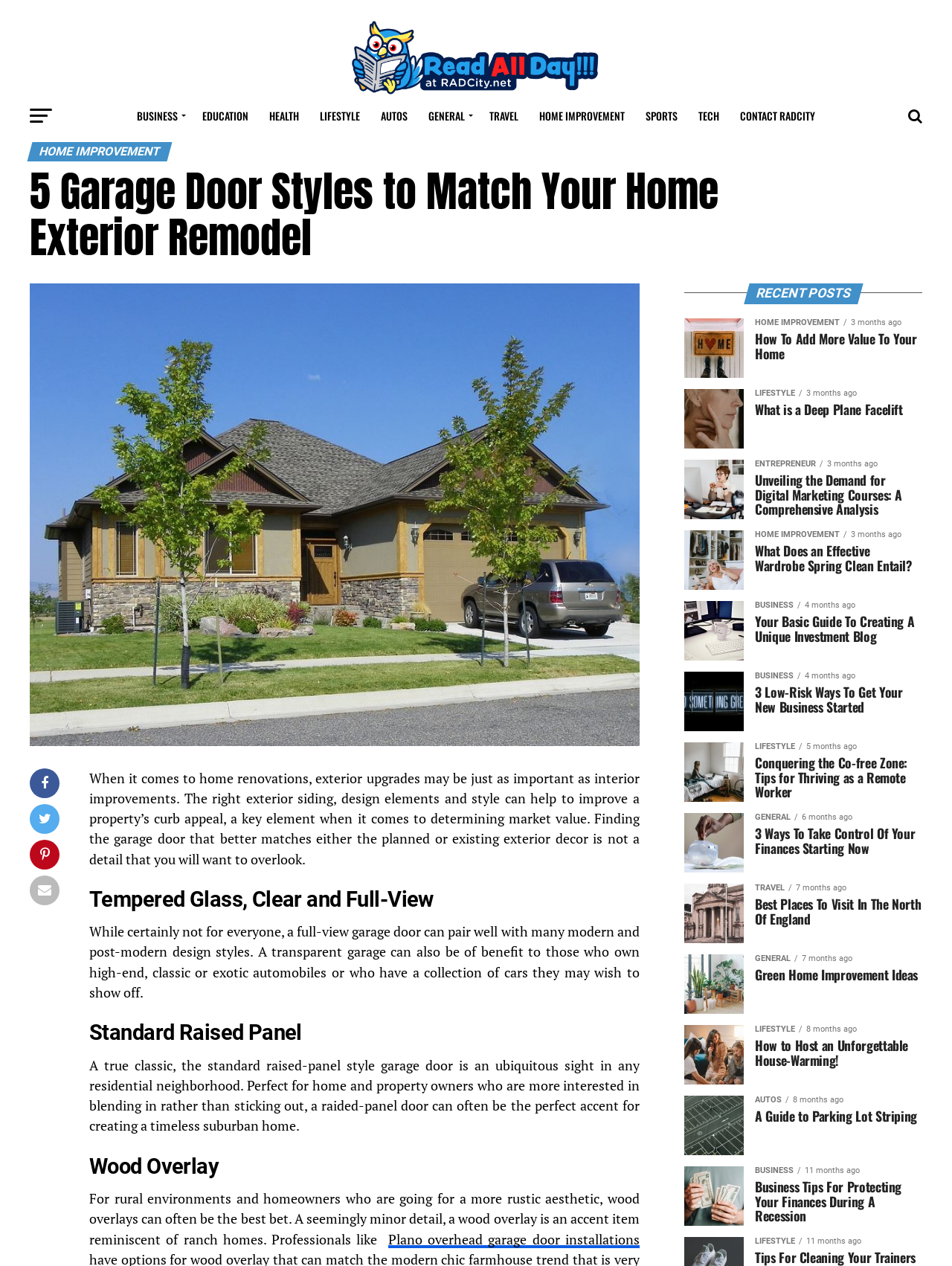Extract the primary heading text from the webpage.

5 Garage Door Styles to Match Your Home Exterior Remodel